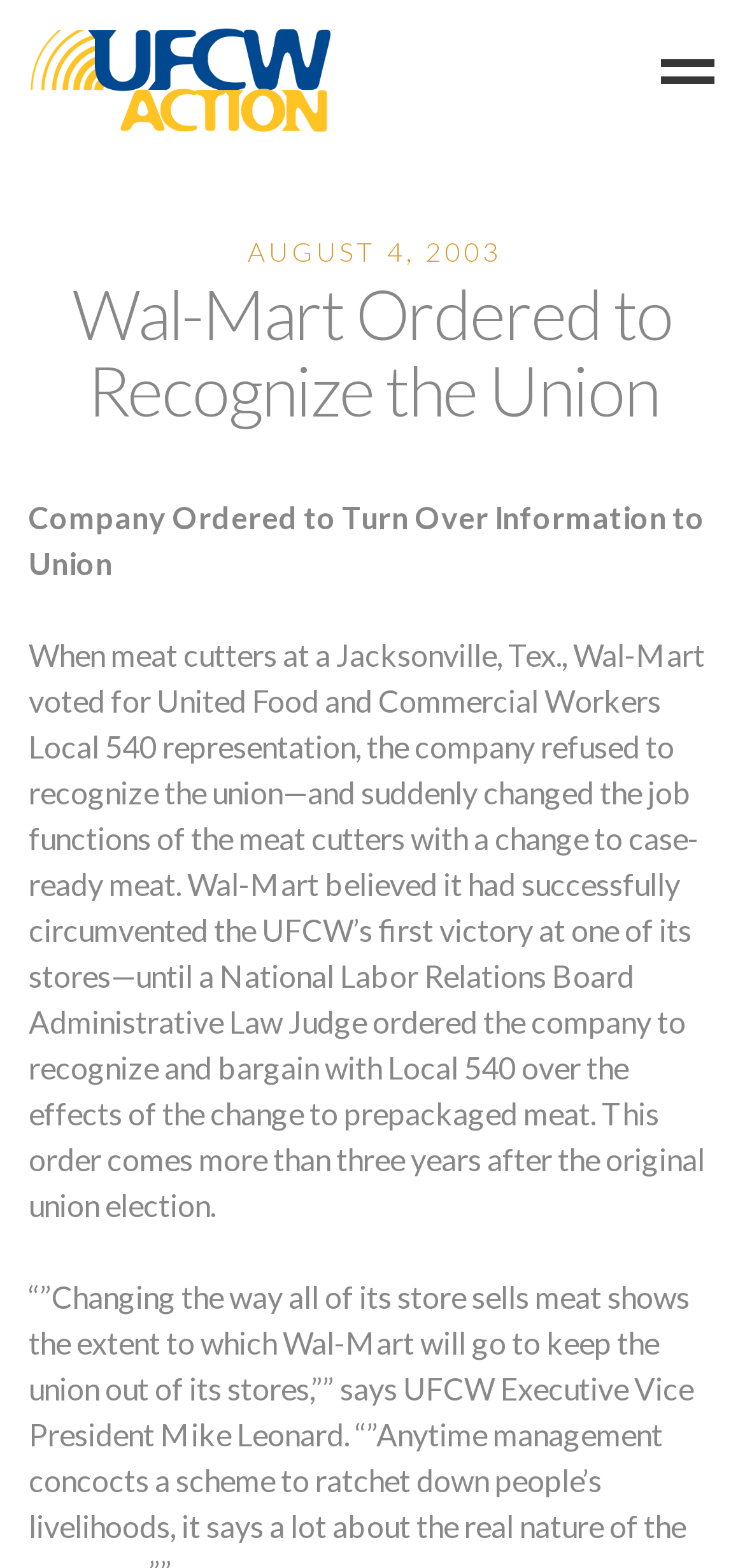Given the content of the image, can you provide a detailed answer to the question?
What is the name of the union?

I found the name of the union by reading the text that says 'When meat cutters at a Jacksonville, Tex., Wal-Mart voted for United Food and Commercial Workers Local 540 representation...' which is located in the middle of the webpage.